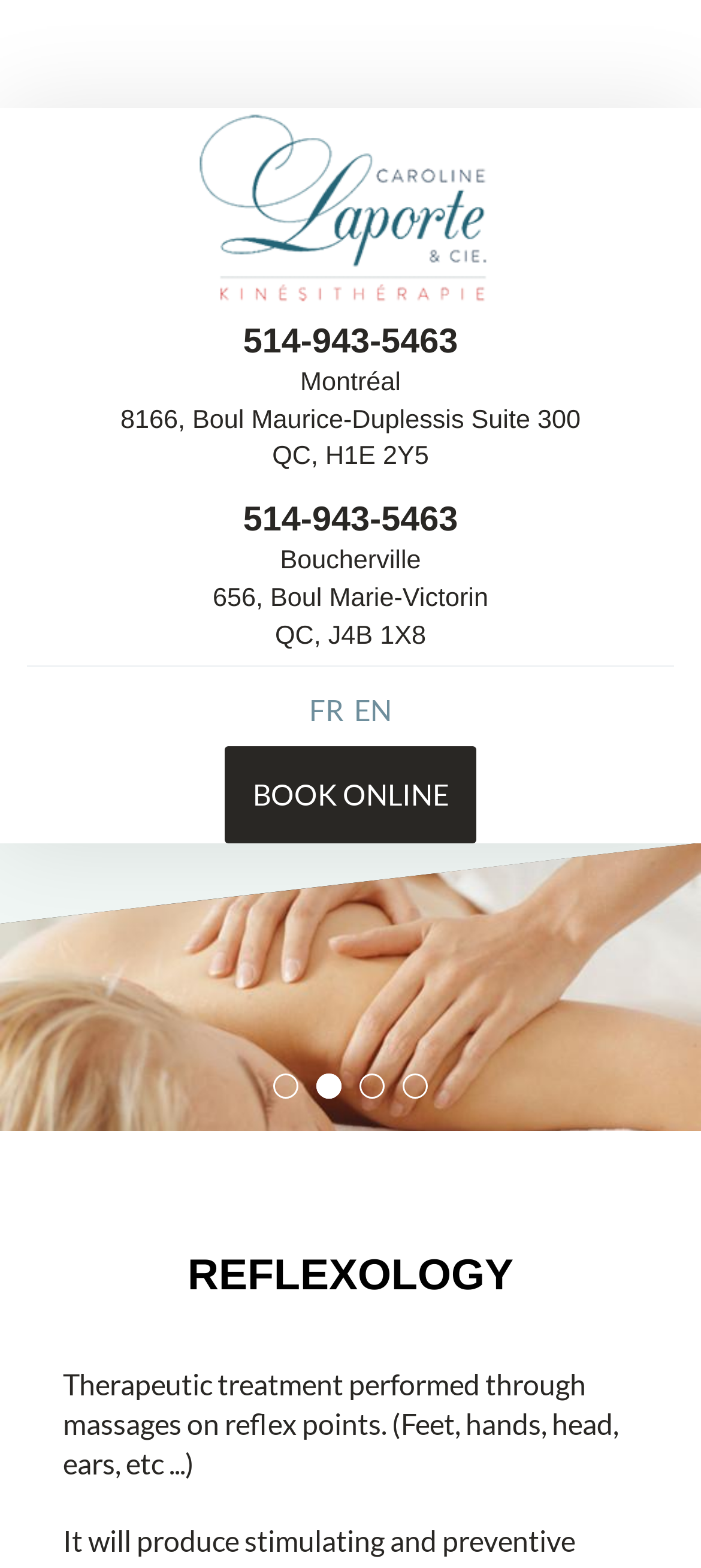Consider the image and give a detailed and elaborate answer to the question: 
What is the purpose of the website?

I inferred the purpose of the website by looking at the content and the services mentioned, such as 'massage thérapeutique' and 'La Masso-Kinésithérapie', which suggest that the website is related to massage therapy.